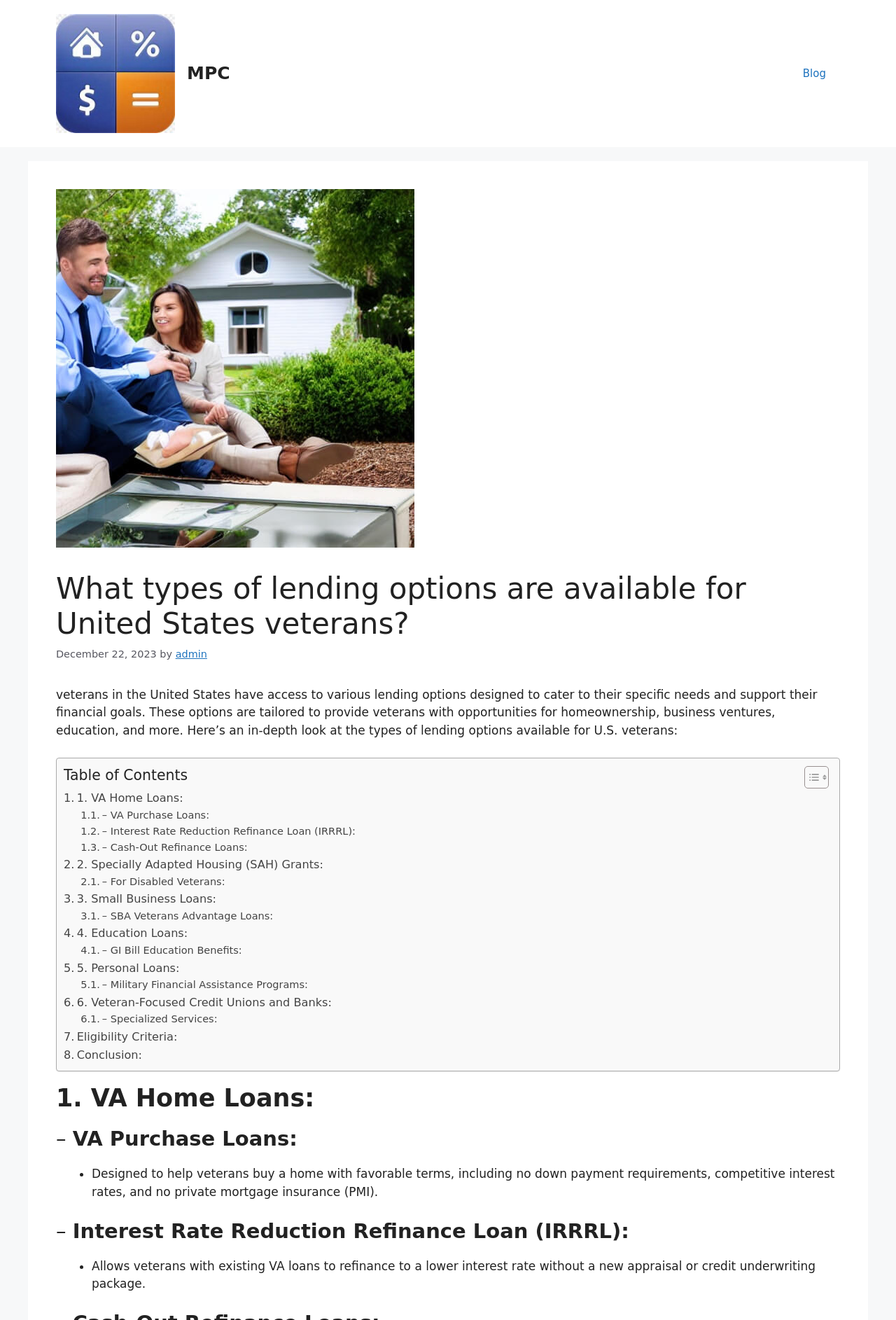Determine the bounding box for the HTML element described here: "Eligibility Criteria:". The coordinates should be given as [left, top, right, bottom] with each number being a float between 0 and 1.

[0.071, 0.779, 0.198, 0.792]